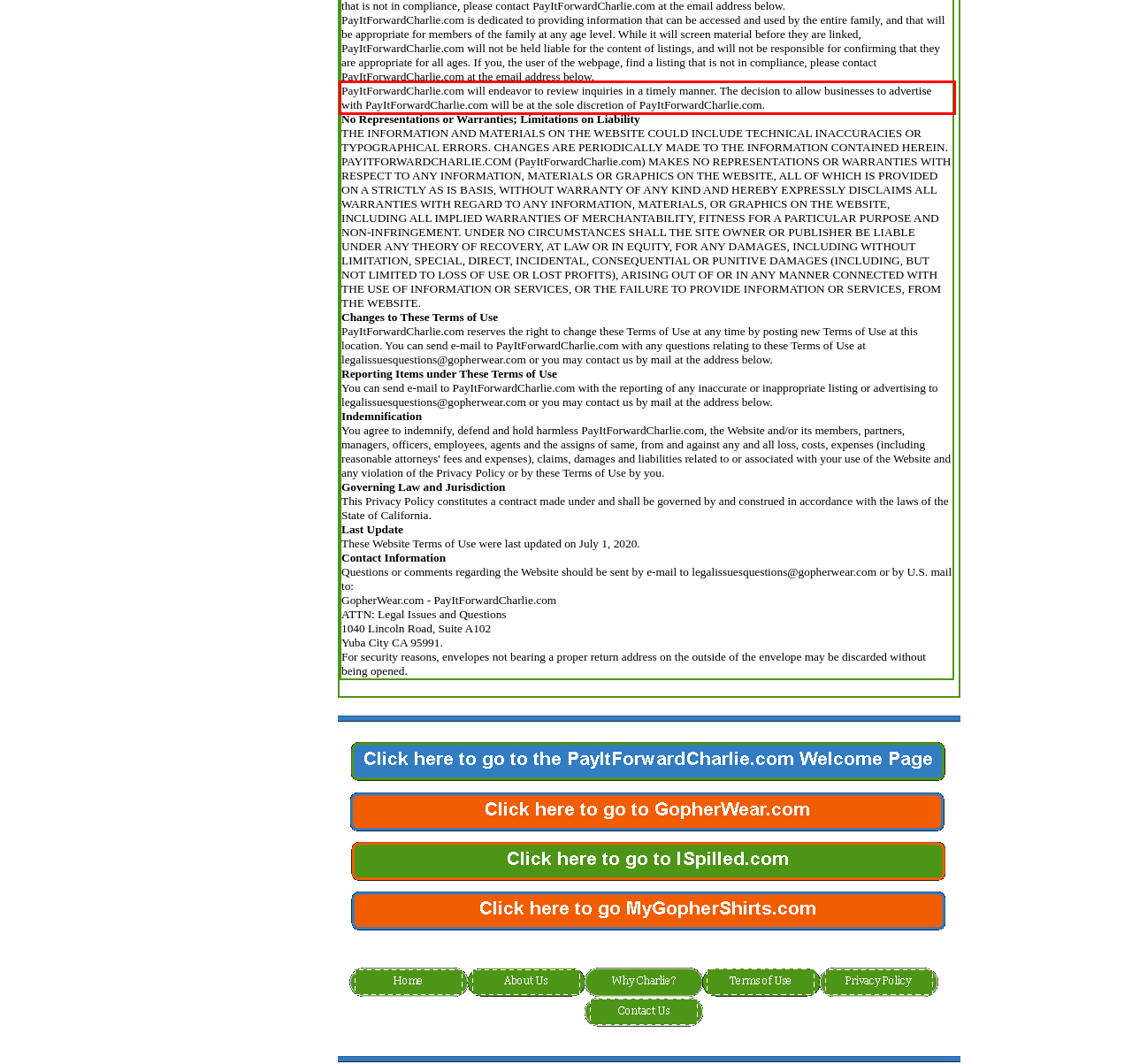Given a screenshot of a webpage containing a red bounding box, perform OCR on the text within this red bounding box and provide the text content.

PayItForwardCharlie.com will endeavor to review inquiries in a timely manner. The decision to allow businesses to advertise with PayItForwardCharlie.com will be at the sole discretion of PayItForwardCharlie.com.